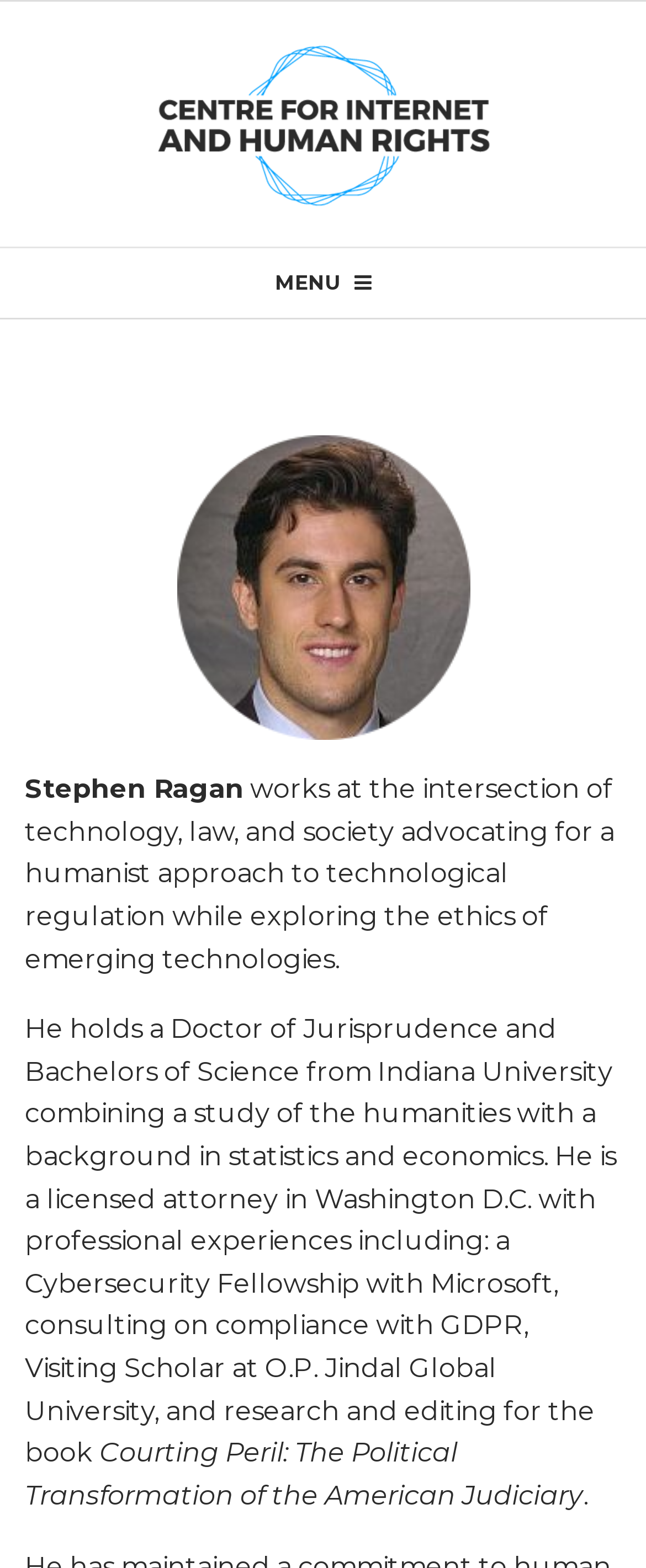What is Stephen Ragan's educational background?
Carefully examine the image and provide a detailed answer to the question.

The webpage mentions that Stephen Ragan holds a Doctor of Jurisprudence and Bachelors of Science from Indiana University, combining a study of the humanities with a background in statistics and economics.